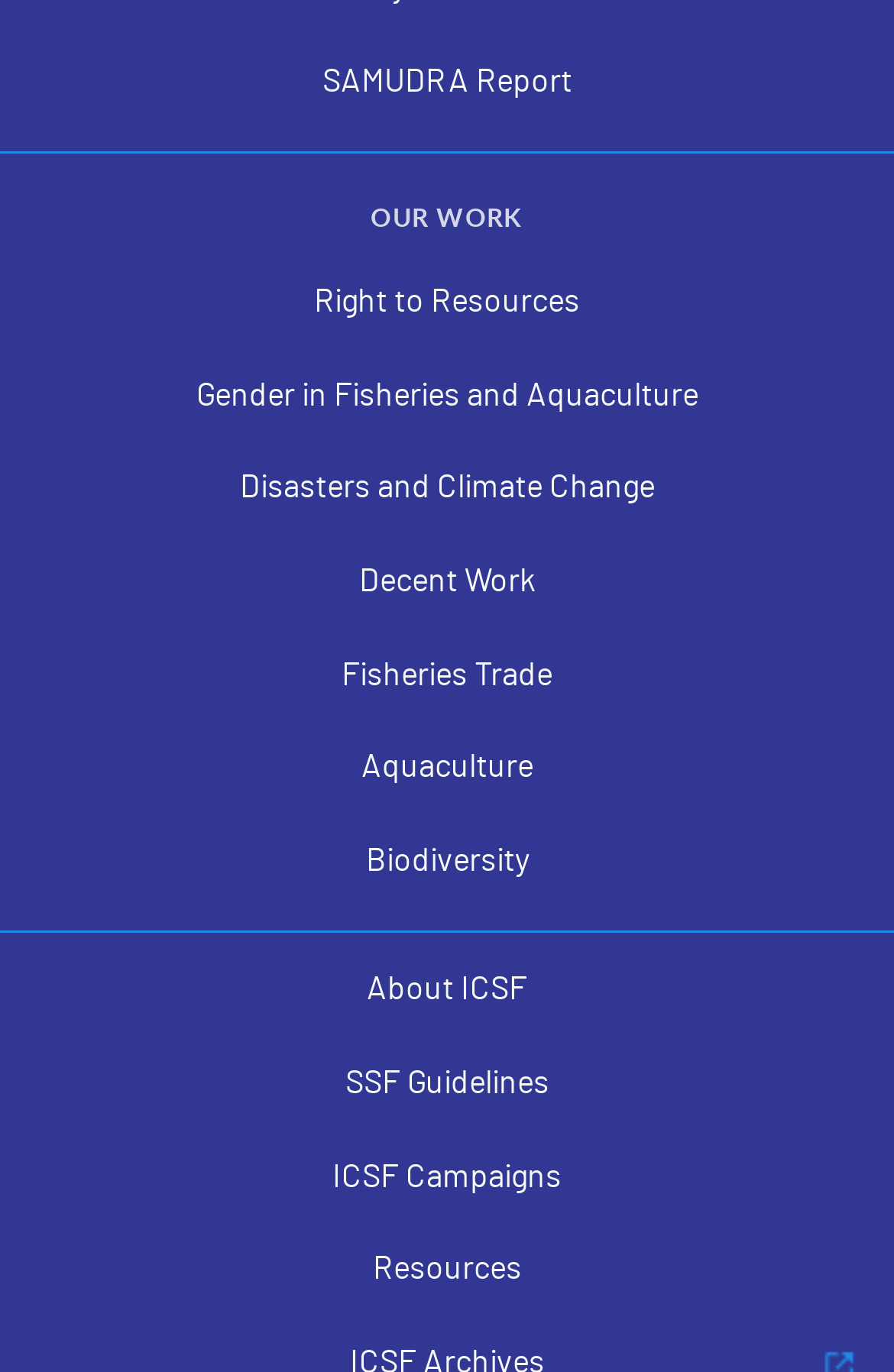Give a one-word or short phrase answer to this question: 
What is the first link under 'OUR WORK'?

SAMUDRA Report